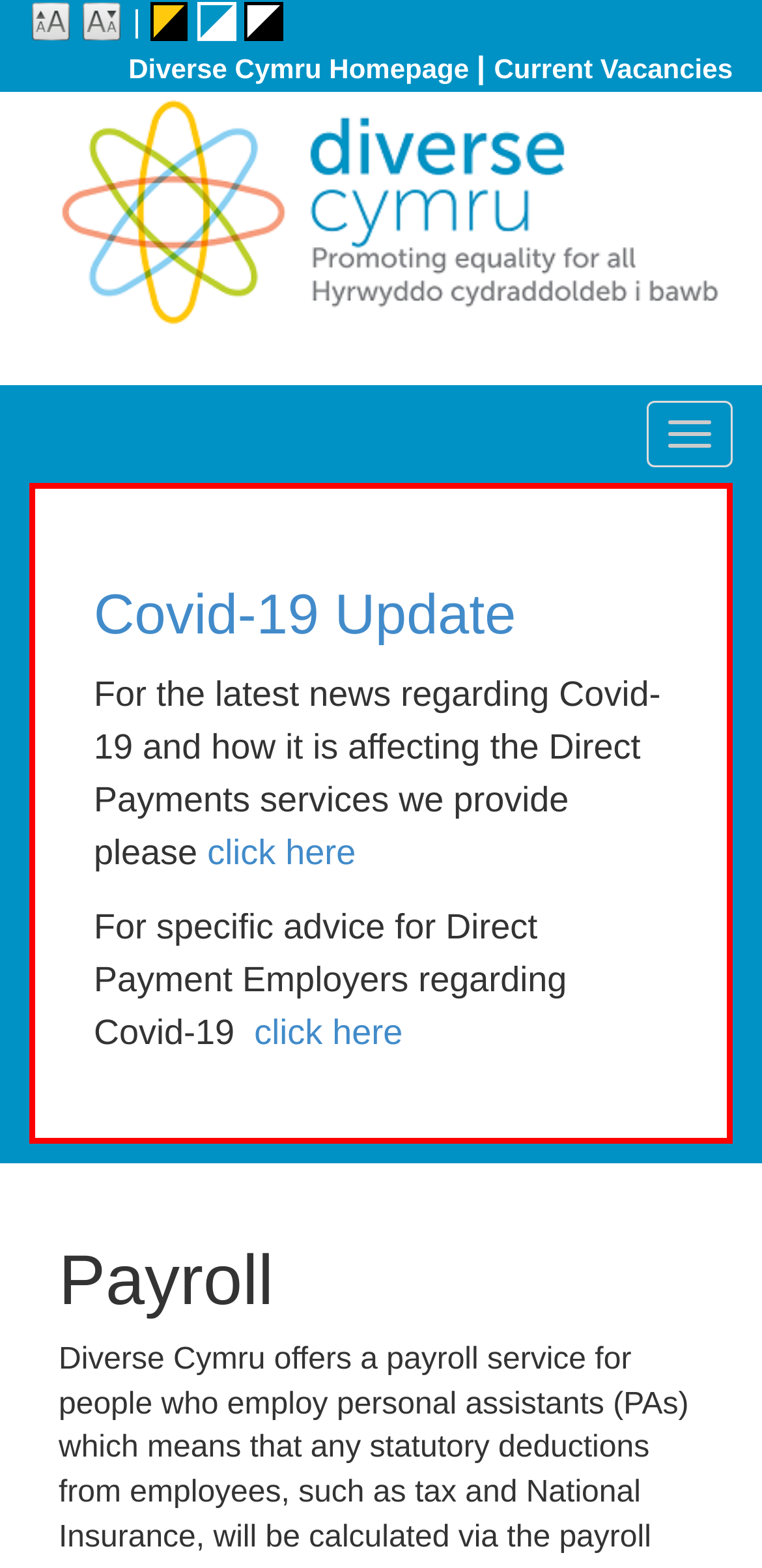Generate a thorough explanation of the webpage's elements.

The webpage is about Direct Payments C, with a prominent header at the top. Below the header, there are five links with accompanying images, arranged horizontally and evenly spaced. These links are positioned near the top of the page.

To the right of these links, there is a vertical separator, represented by a static text element displaying a vertical bar. Following this separator, there are four more links with images, also arranged horizontally.

Below these links, there is a larger link with the text "Diverse Cymru Homepage" and another vertical separator. Next to this separator, there is a link with the text "Current Vacancies".

On the left side of the page, there is a large image that spans from the top to about halfway down the page. Below this image, there are two static text elements displaying contact information, including a phone number and an email address.

In the top-right corner of the page, there is a button with the text "Toggle navigation". Below this button, there is a heading with the text "Covid-19 Update", followed by a link with the same text. Underneath this link, there is a paragraph of text describing the latest news regarding Covid-19 and its impact on Direct Payments services.

The paragraph includes two links with the text "click here", which provide additional information. Below this paragraph, there is another heading with the text "Payroll", positioned near the bottom of the page.